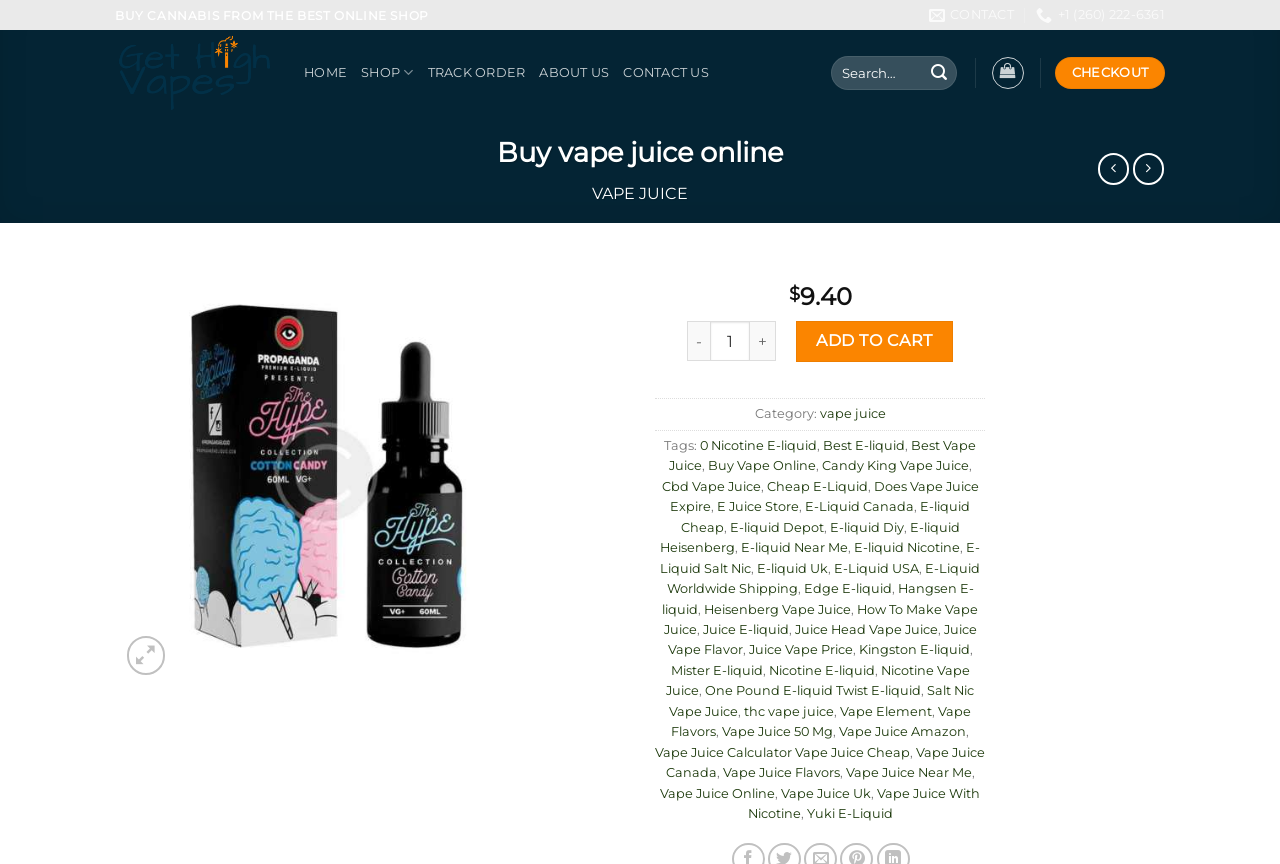Using the details from the image, please elaborate on the following question: What is the category of the vape juice?

The category of the vape juice can be found below the product image, where it says 'Category: vape juice'.